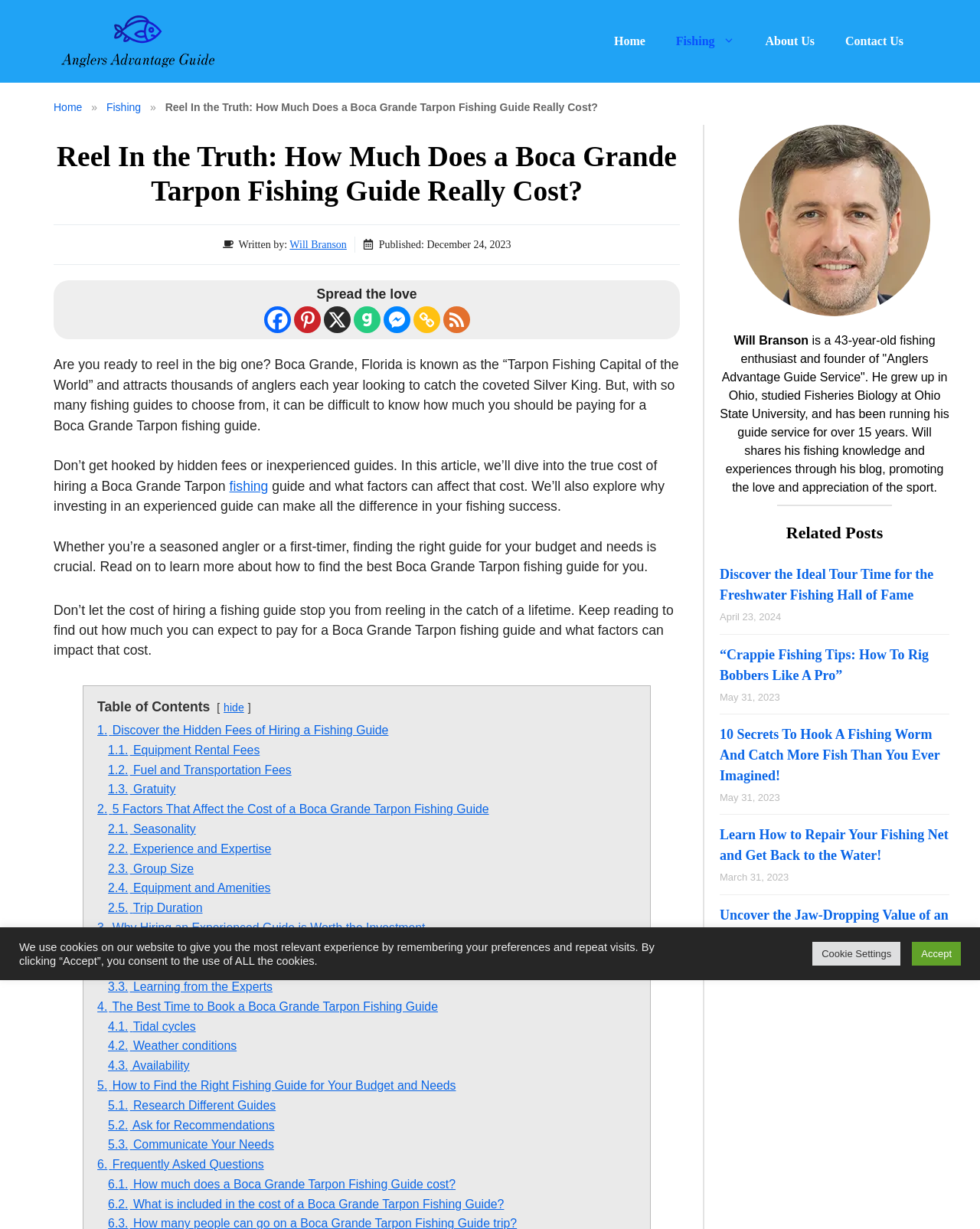Who is the author of the article?
Give a detailed explanation using the information visible in the image.

I found the author's name by looking at the 'Written by:' text and the link element next to it, which contains the text 'Will Branson'.